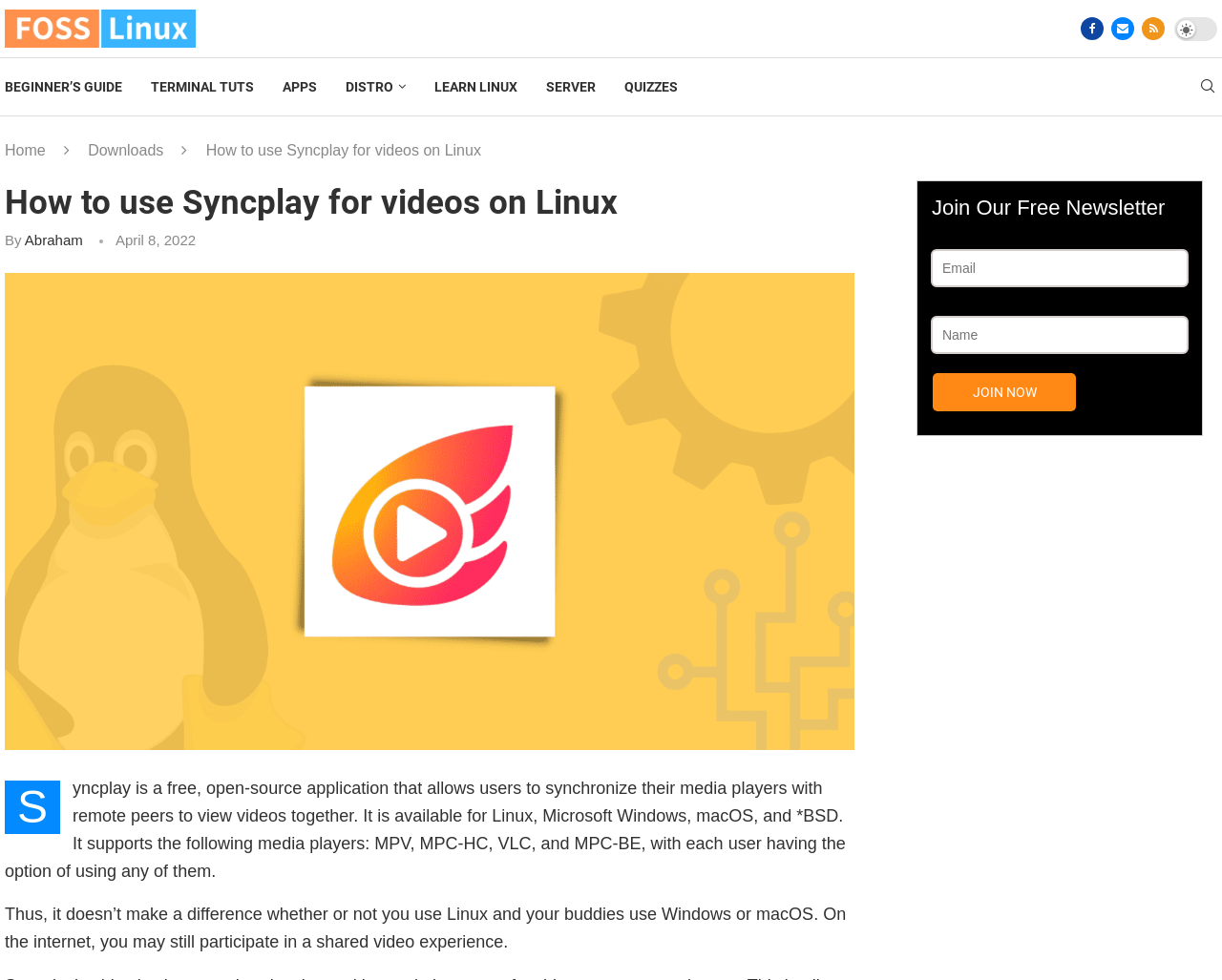Please reply to the following question with a single word or a short phrase:
What is Syncplay?

Free, open-source application